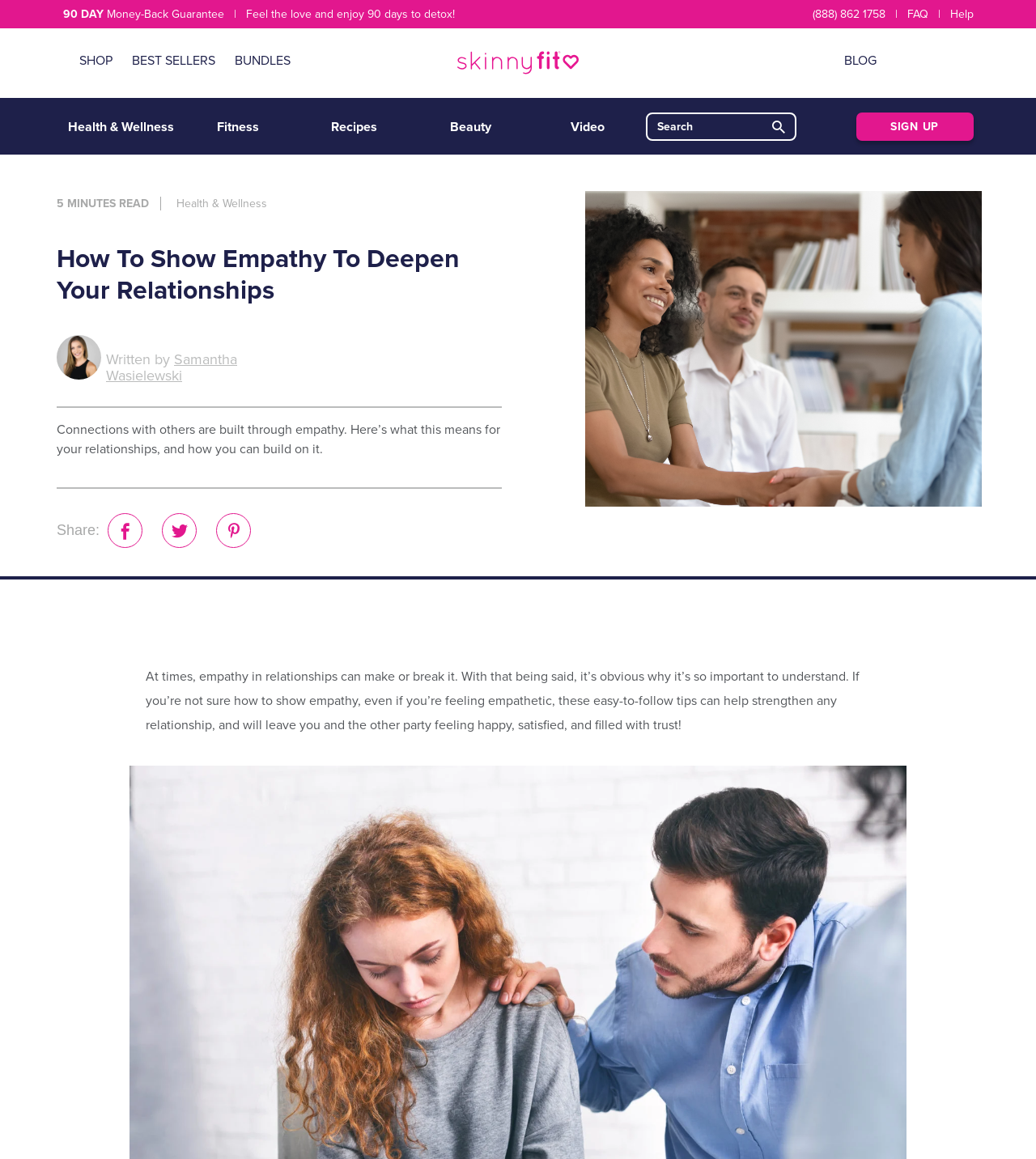Extract the main heading text from the webpage.

How To Show Empathy To Deepen Your Relationships